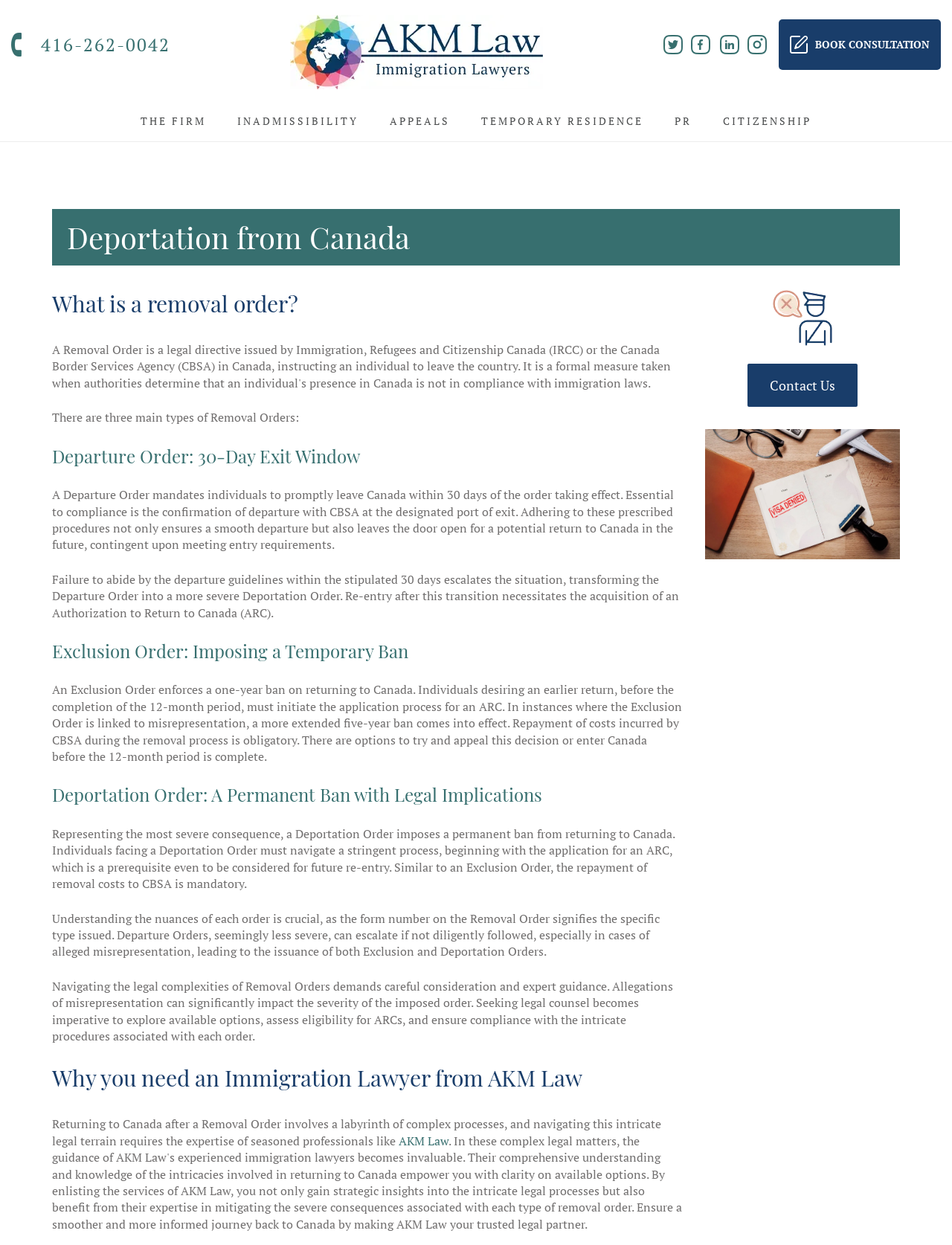Convey a detailed summary of the webpage, mentioning all key elements.

The webpage is about understanding removal and deportation orders in Canada, providing legal insights and implications. At the top, there is a phone number "416-262-0042" and a link to "AKM Law" accompanied by the law firm's logo. Below these, there are social media links to Twitter, Facebook, LinkedIn, and Instagram. 

On the right side, there is a prominent call-to-action button "BOOK CONSULTATION". 

The main content is divided into sections, starting with a heading "Deportation from Canada". This is followed by a section explaining what a removal order is. There are three main types of removal orders: Departure Order, Exclusion Order, and Deportation Order. Each type is explained in detail, including the implications and requirements for individuals affected by these orders. 

The webpage also emphasizes the importance of understanding the nuances of each order and seeking legal counsel to navigate the complex legal processes. There is a section highlighting the benefits of consulting an immigration lawyer from AKM Law. 

At the bottom, there is a contact section with a "Contact Us" button.